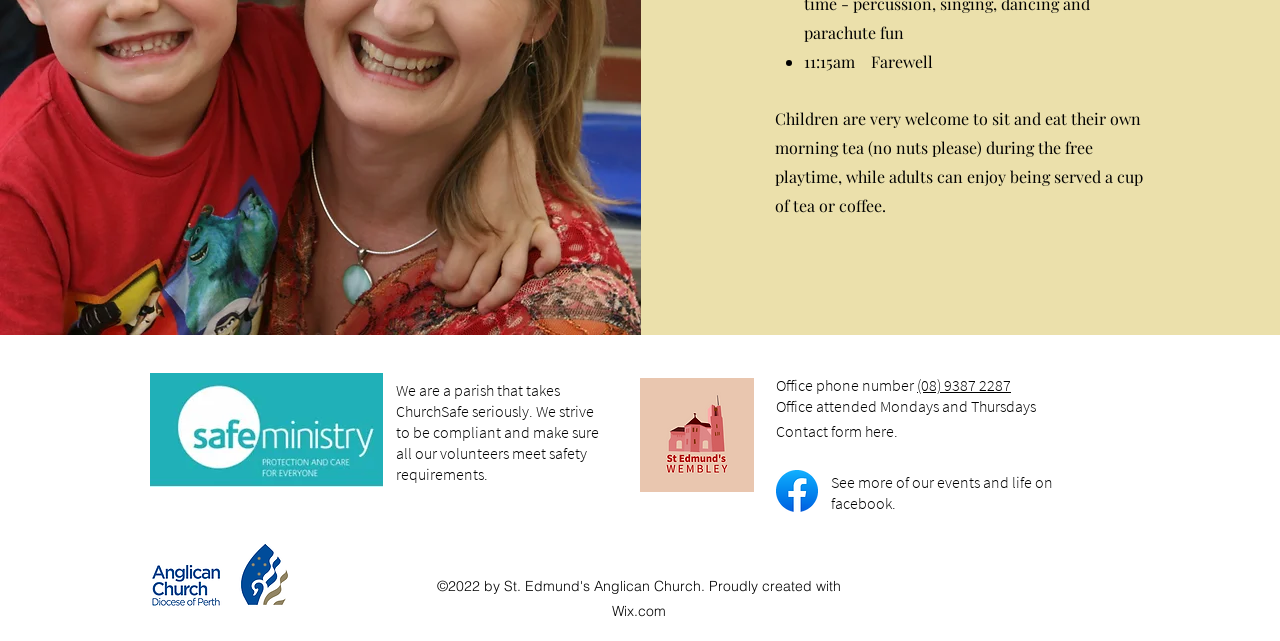How can one contact the office?
Answer the question with a detailed explanation, including all necessary information.

The webpage provides two ways to contact the office, which are by phone and by using the contact form. The phone number is mentioned in the section that talks about the office attended days, and the contact form is linked in the section that mentions contacting the office.